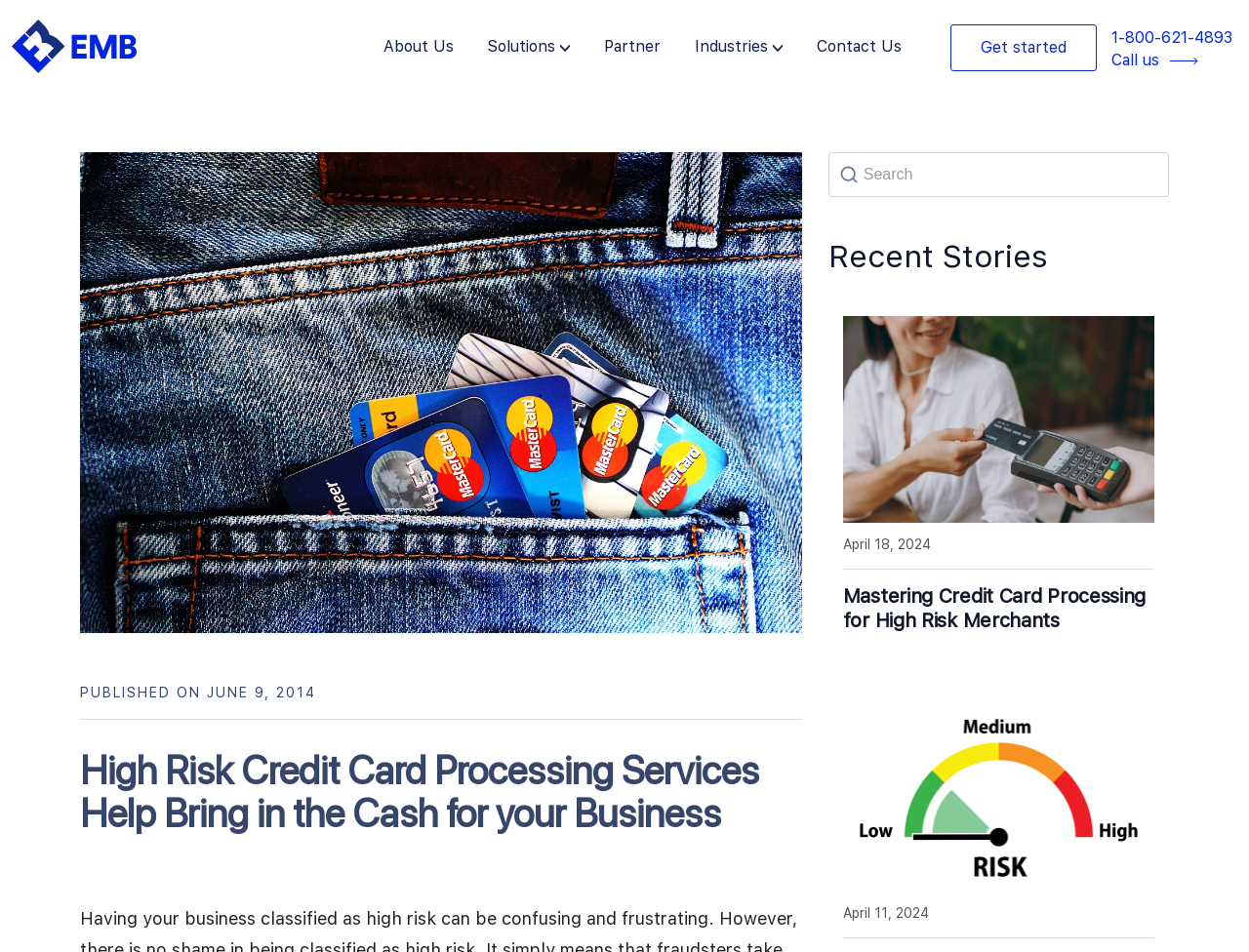Please identify the coordinates of the bounding box for the clickable region that will accomplish this instruction: "call the customer service".

[0.89, 0.03, 0.987, 0.073]